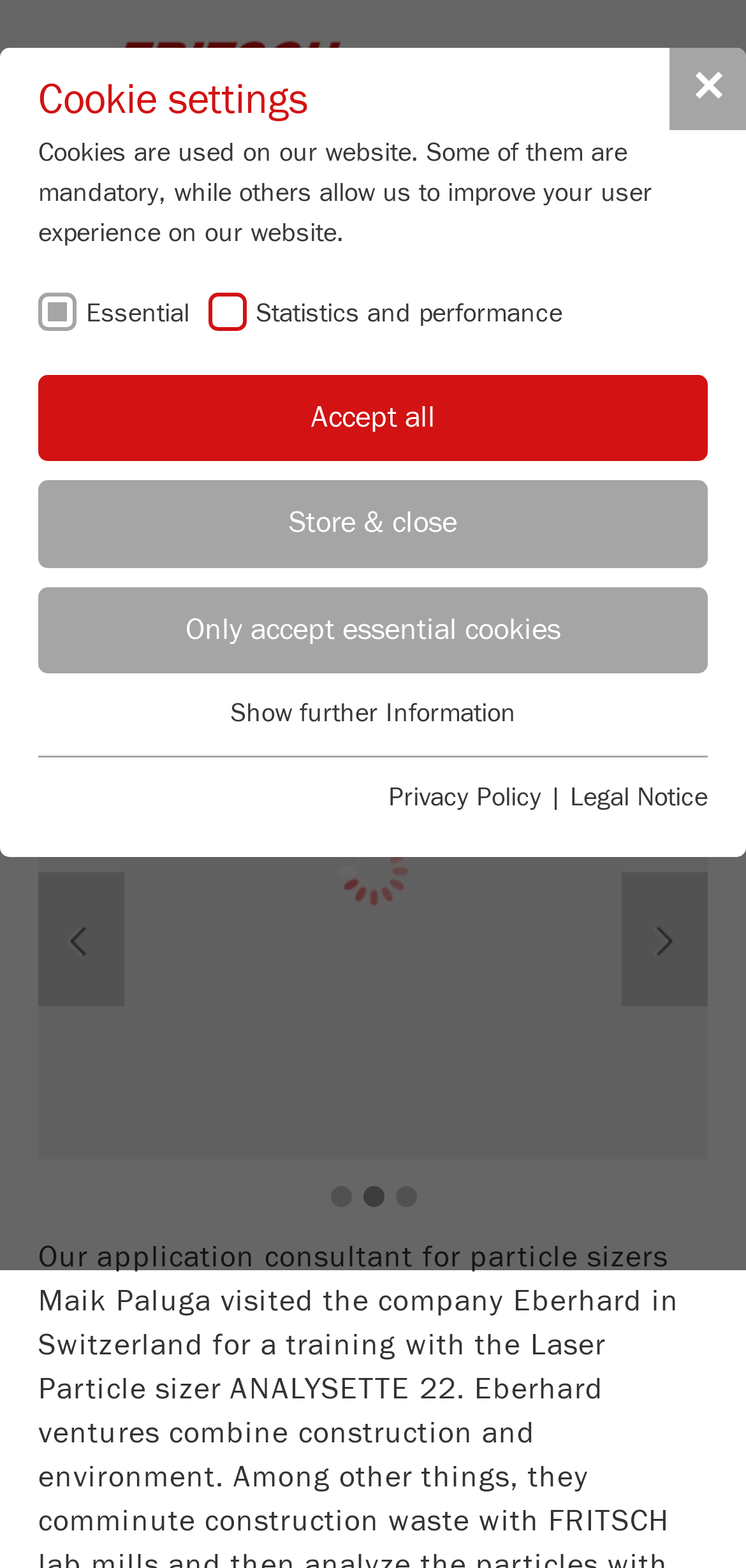Determine the bounding box coordinates for the area that needs to be clicked to fulfill this task: "Write a comment". The coordinates must be given as four float numbers between 0 and 1, i.e., [left, top, right, bottom].

None